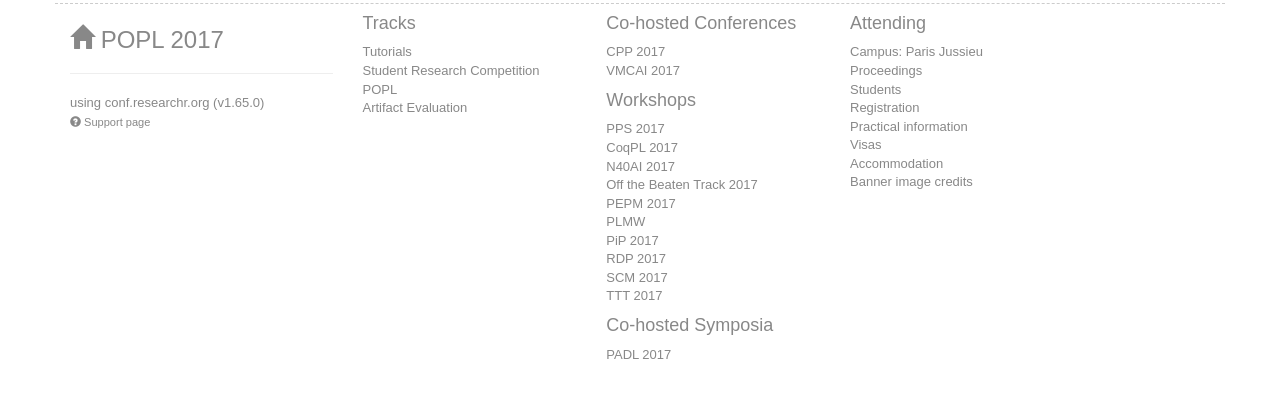What is the name of the co-hosted conference listed first?
Give a detailed explanation using the information visible in the image.

The co-hosted conferences are listed under the 'Co-hosted Conferences' heading, and the first one is 'CPP 2017'.